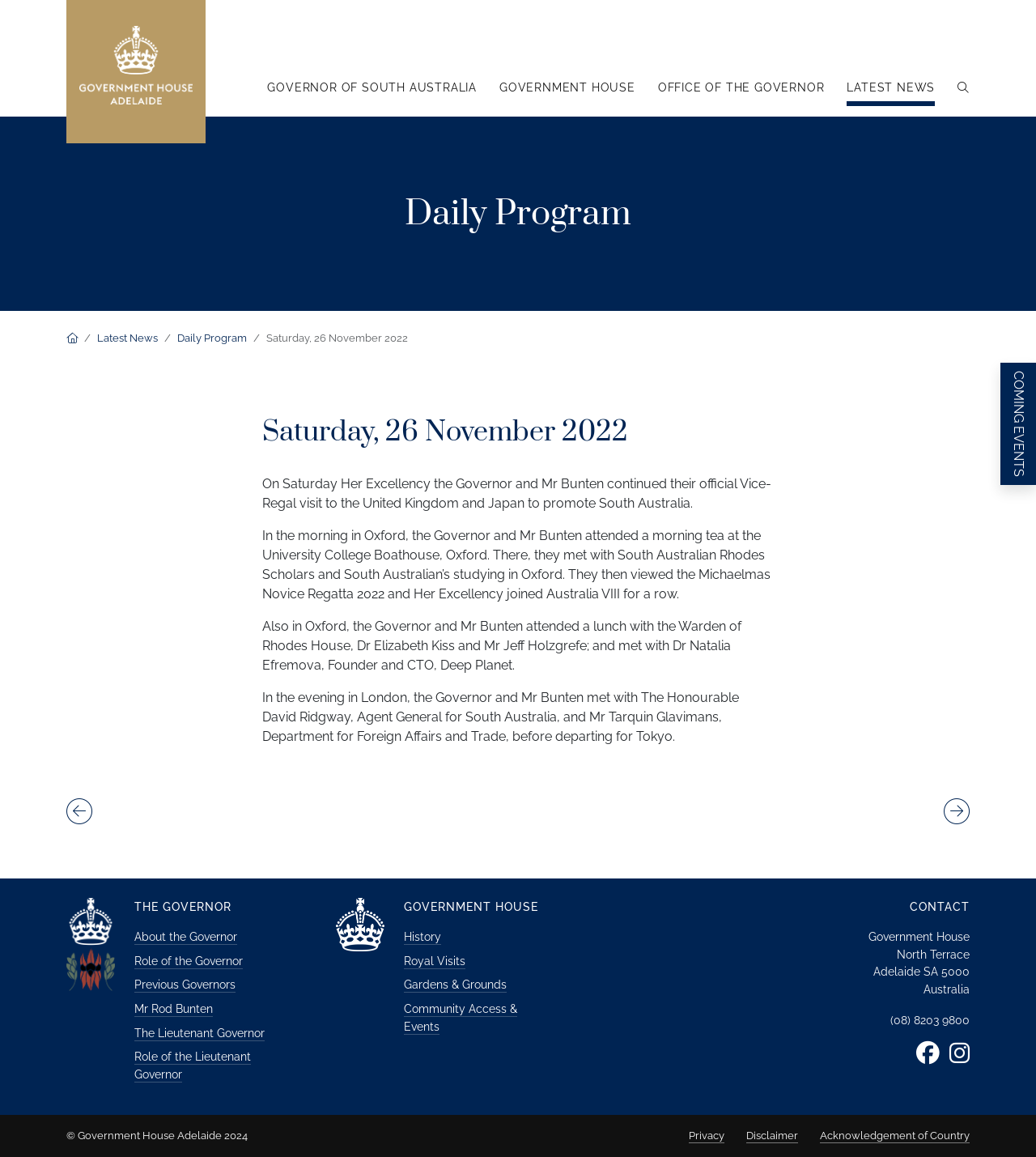Please provide a brief answer to the question using only one word or phrase: 
What is the phone number of Government House?

(08) 8203 9800